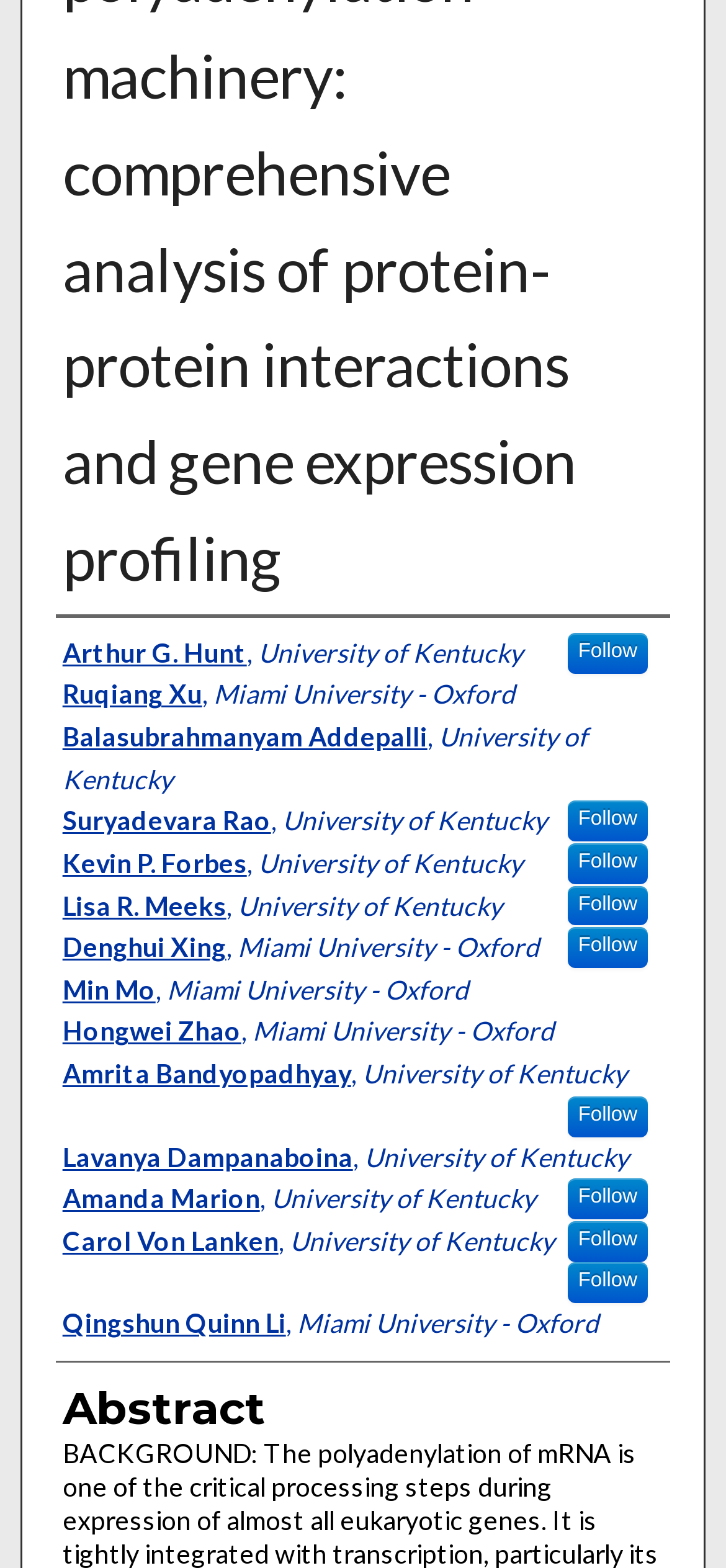Specify the bounding box coordinates of the area that needs to be clicked to achieve the following instruction: "Follow Amrita Bandyopadhyay".

[0.781, 0.671, 0.893, 0.697]